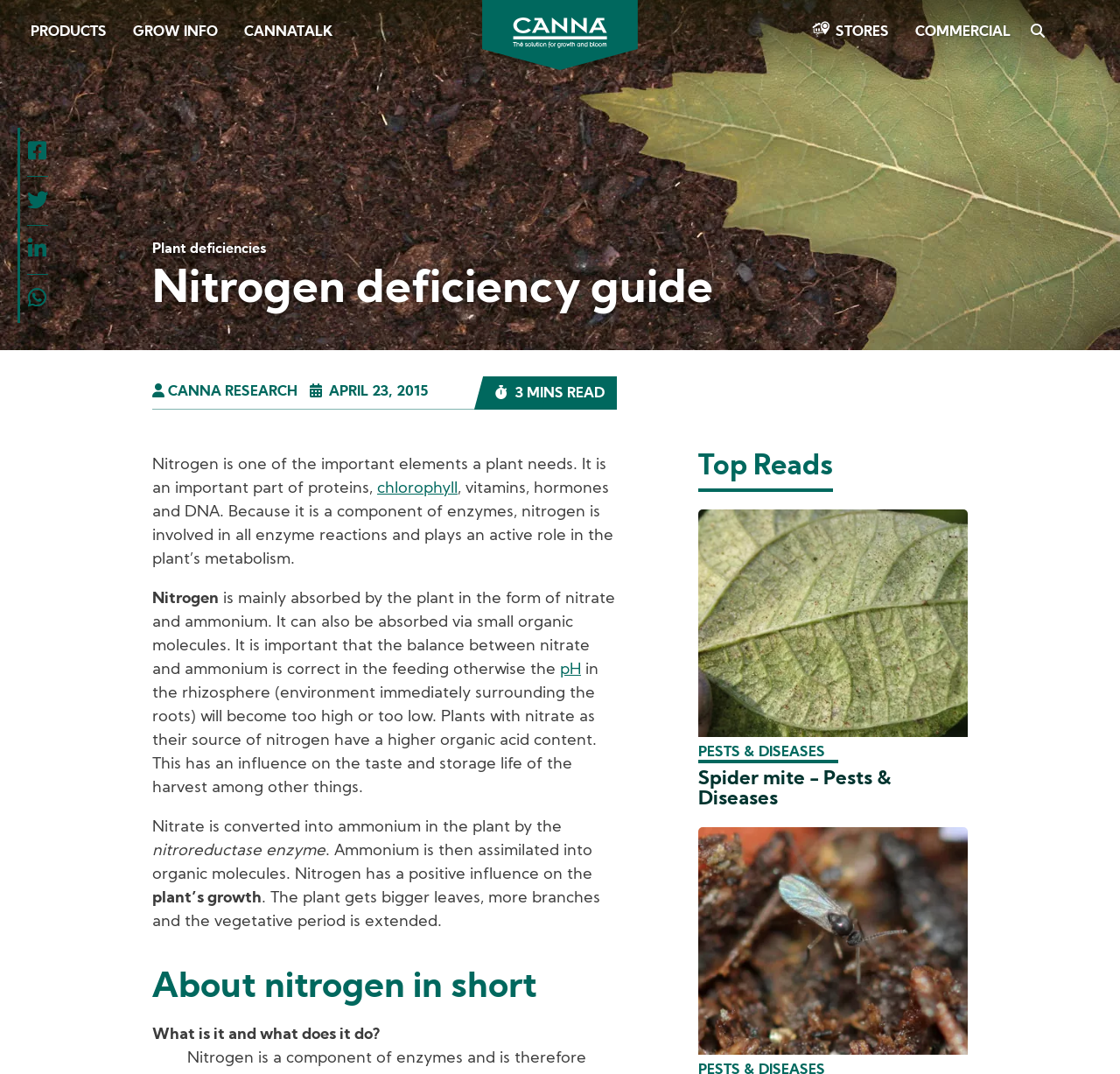Look at the image and answer the question in detail:
What is the main topic of this webpage?

Based on the webpage content, the main topic is about nitrogen deficiency guide, which is indicated by the heading 'Nitrogen deficiency guide' and the detailed text about nitrogen's importance in plant growth.